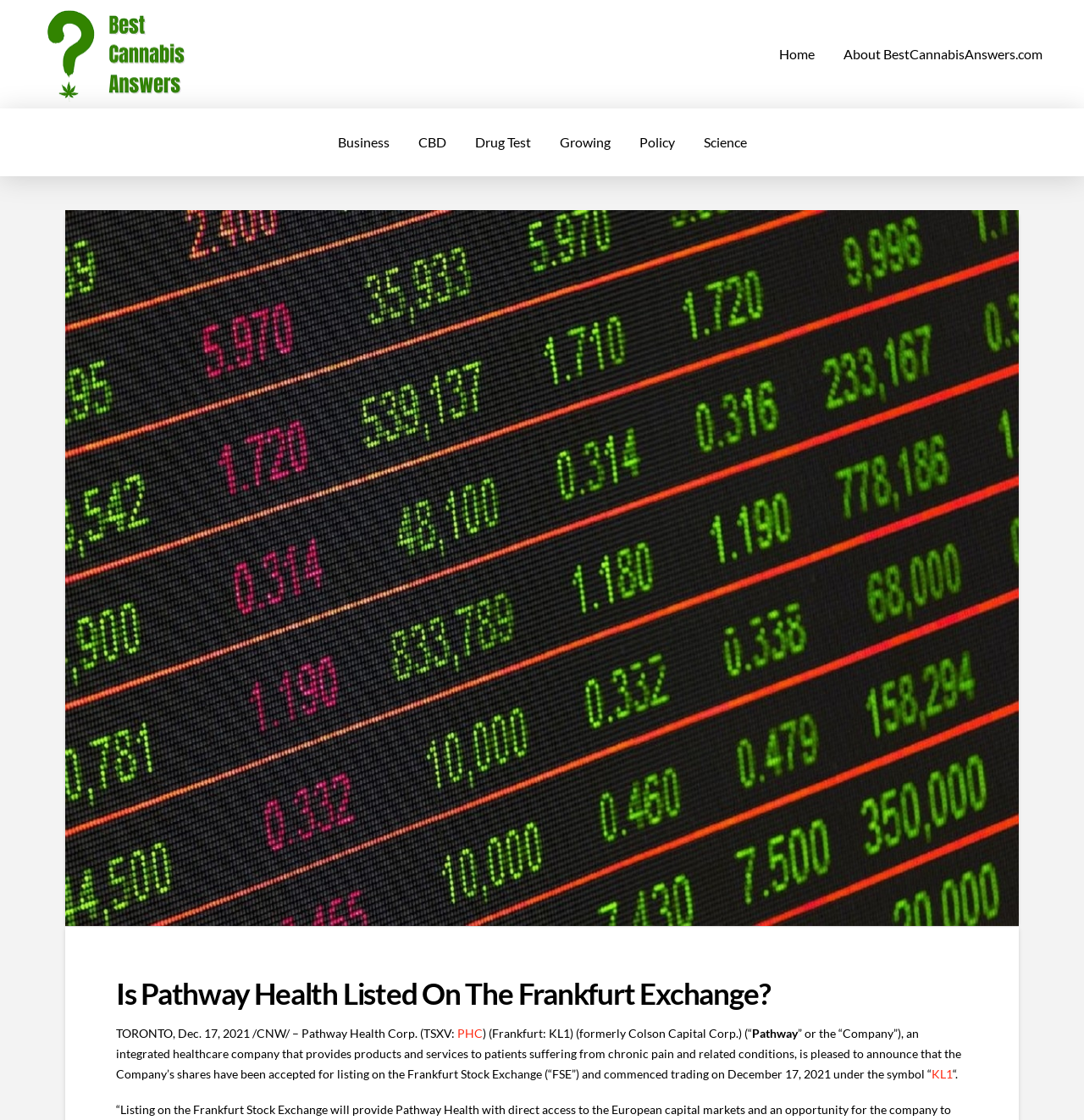Identify the bounding box coordinates for the UI element described as follows: About BestCannabisAnswers.com. Use the format (top-left x, top-left y, bottom-right x, bottom-right y) and ensure all values are floating point numbers between 0 and 1.

[0.765, 0.0, 0.975, 0.097]